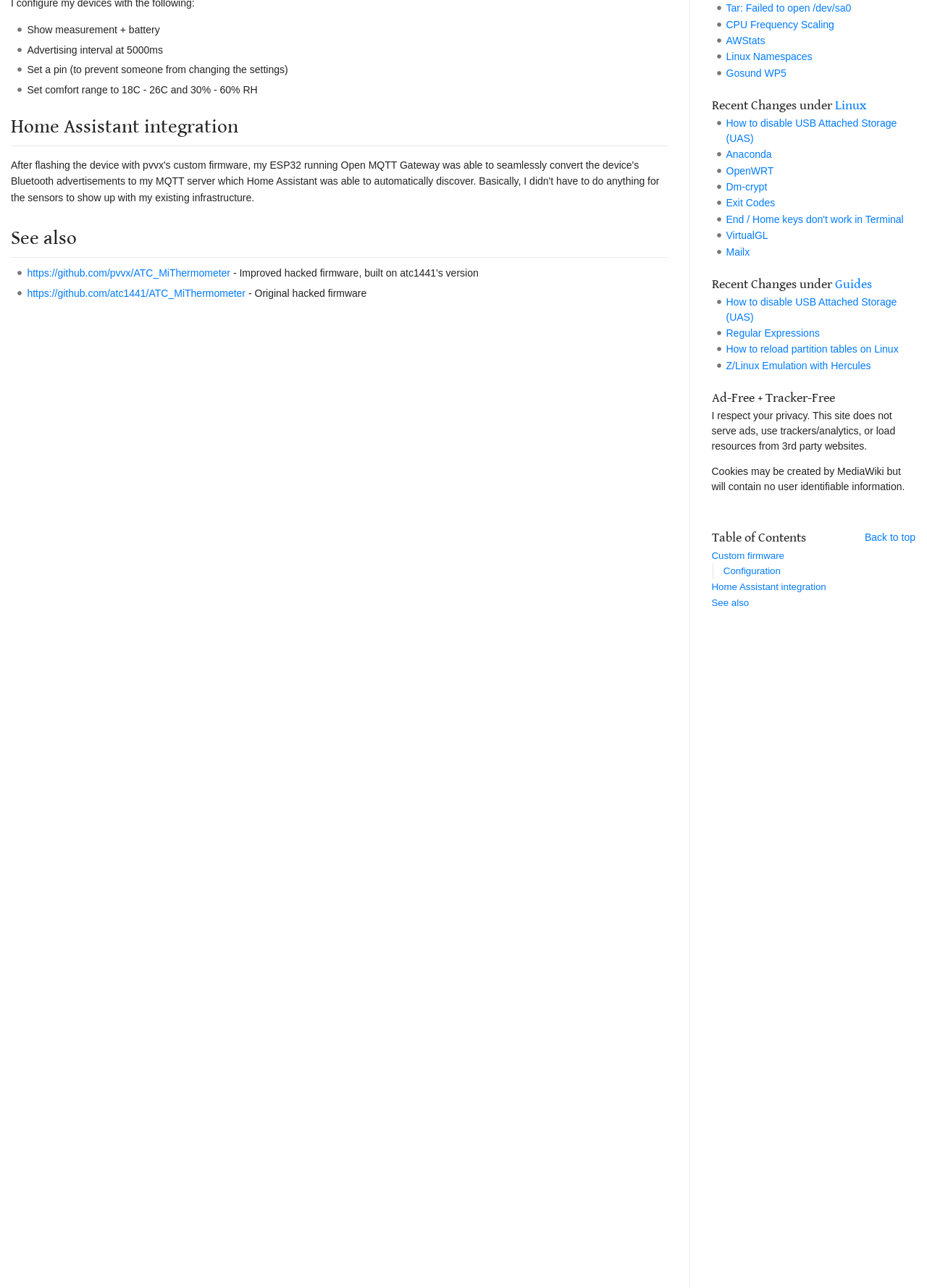Find the bounding box of the element with the following description: "Dm-crypt". The coordinates must be four float numbers between 0 and 1, formatted as [left, top, right, bottom].

[0.783, 0.141, 0.828, 0.15]